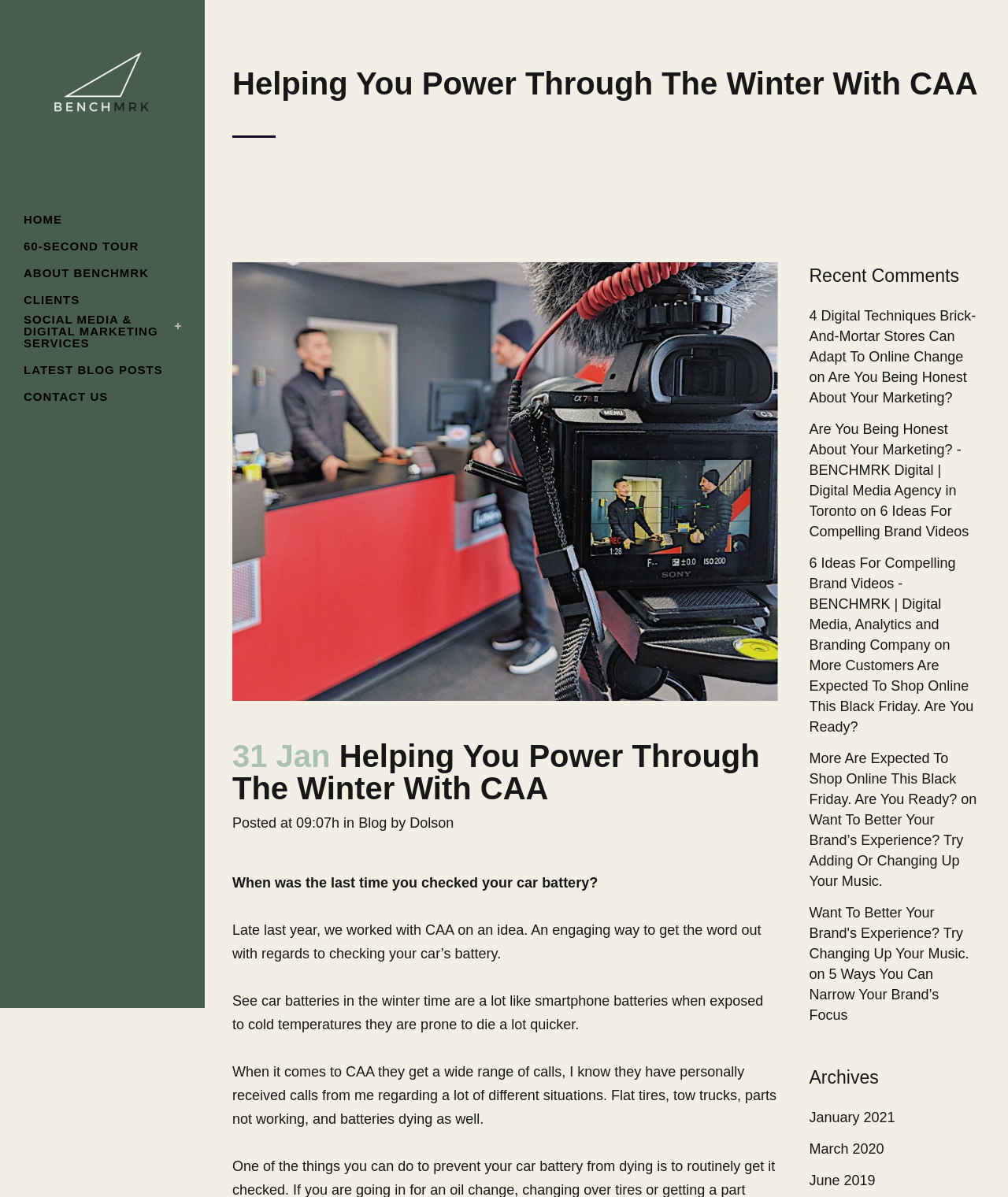Identify the bounding box coordinates of the section to be clicked to complete the task described by the following instruction: "Go to the home page". The coordinates should be four float numbers between 0 and 1, formatted as [left, top, right, bottom].

[0.023, 0.172, 0.18, 0.195]